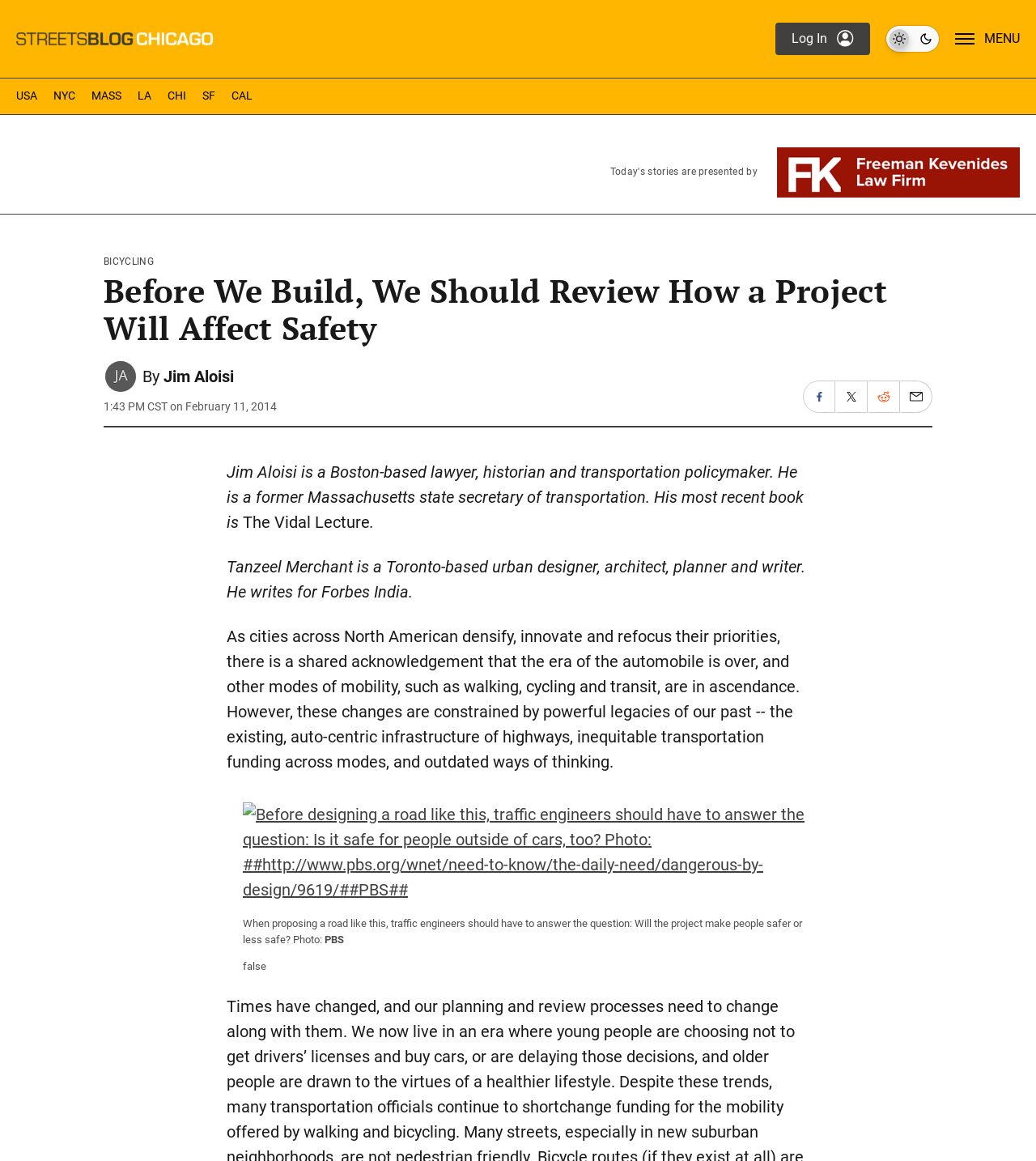What is Jim Aloisi's profession?
Give a thorough and detailed response to the question.

According to the text, Jim Aloisi is a Boston-based lawyer, historian, and transportation policymaker, which is mentioned in the paragraph that describes him.